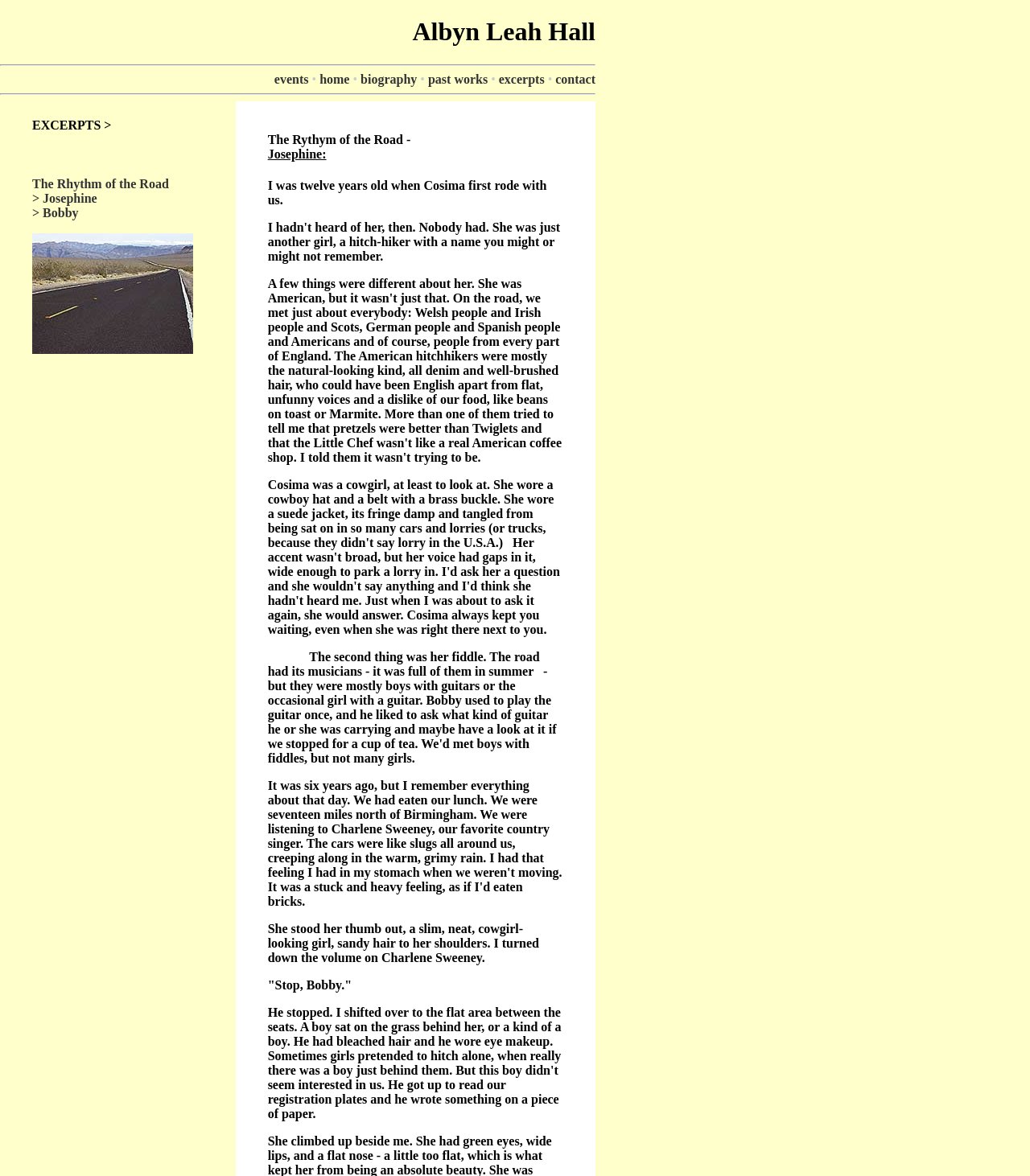Answer the question briefly using a single word or phrase: 
What is the name of the author?

Albyn Leah Hall